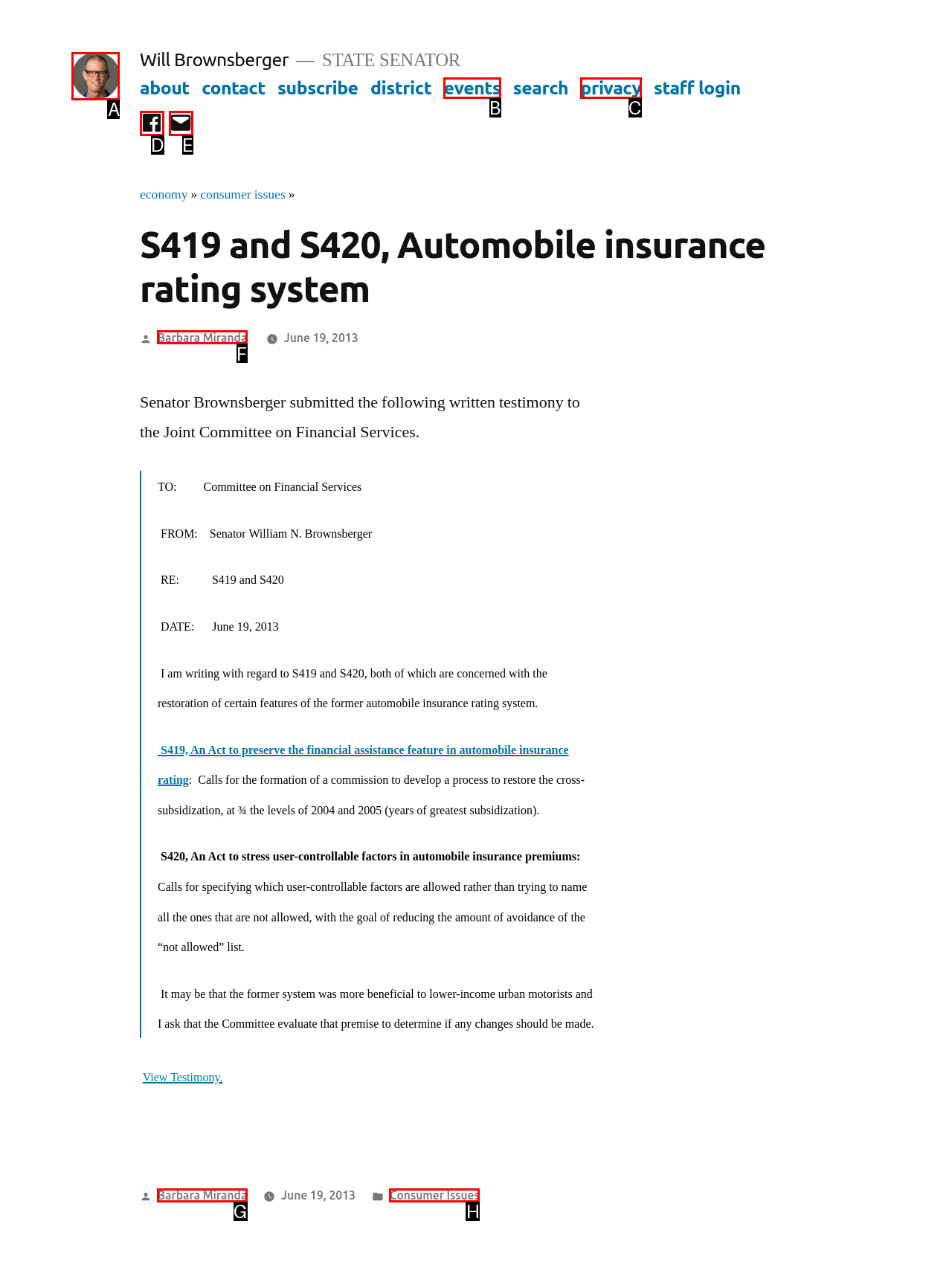Point out the option that best suits the description: Barbara Miranda
Indicate your answer with the letter of the selected choice.

F